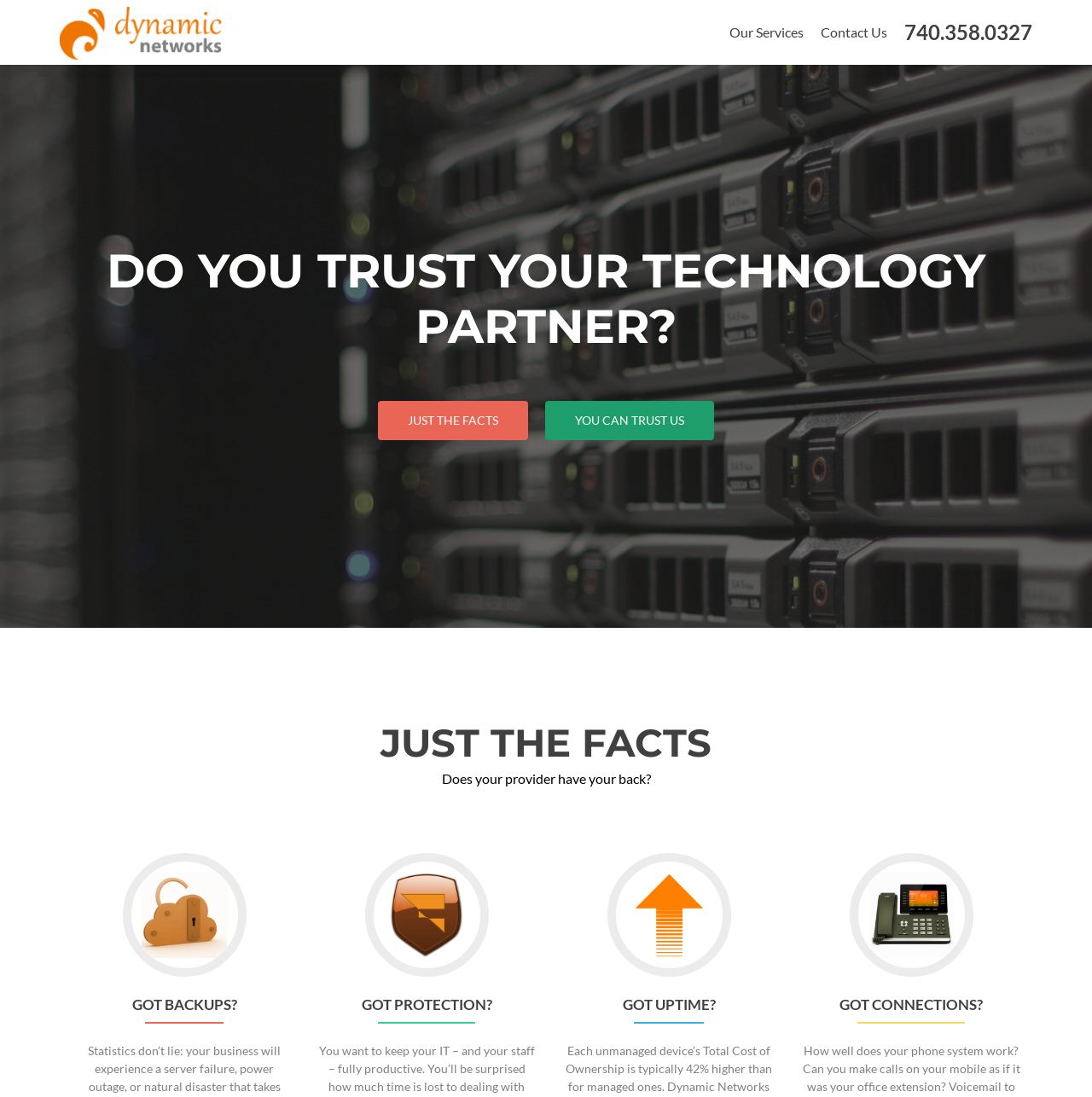Using the description "Go to Got Connections?", predict the bounding box of the relevant HTML element.

[0.778, 0.778, 0.891, 0.89]